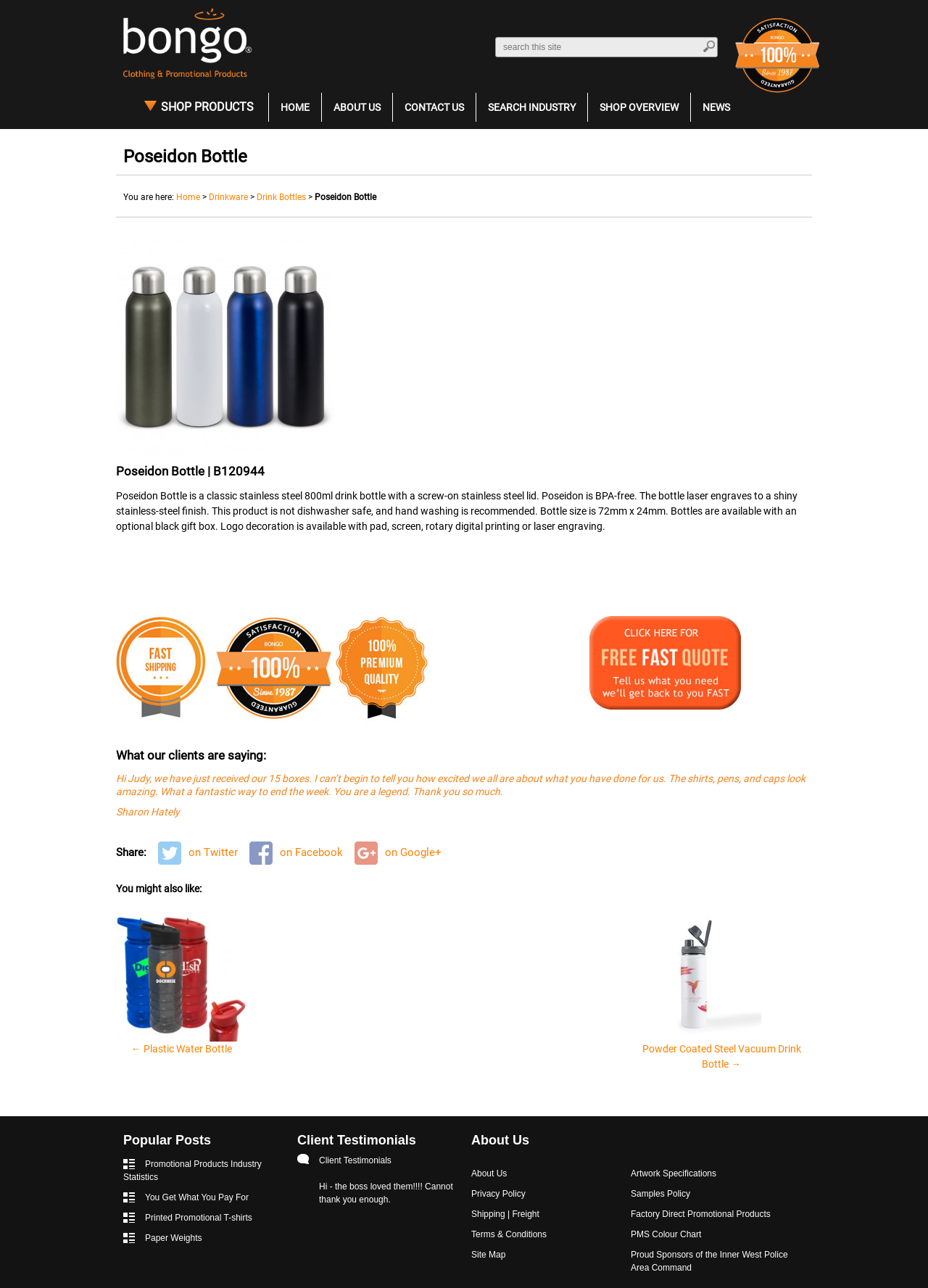Could you find the bounding box coordinates of the clickable area to complete this instruction: "Search for products"?

[0.534, 0.025, 0.792, 0.045]